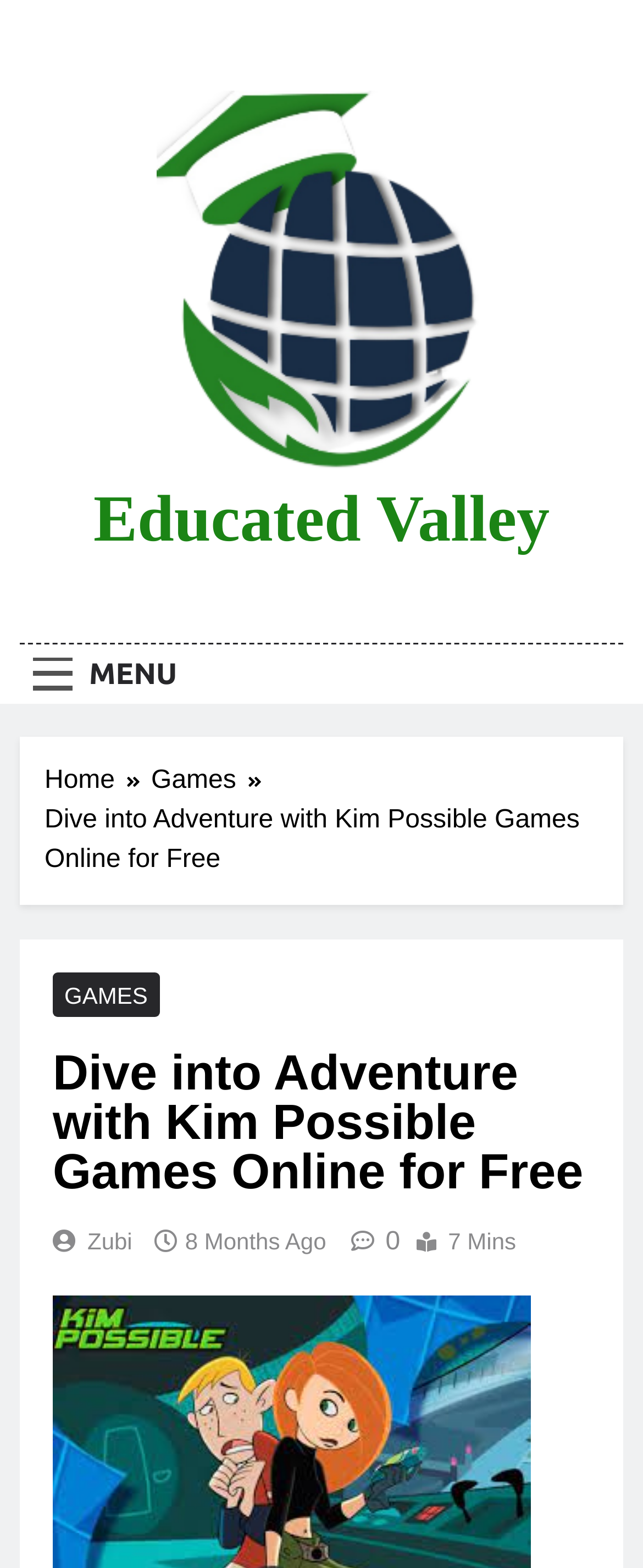Using the provided description: "Educated Valley", find the bounding box coordinates of the corresponding UI element. The output should be four float numbers between 0 and 1, in the format [left, top, right, bottom].

[0.145, 0.307, 0.855, 0.354]